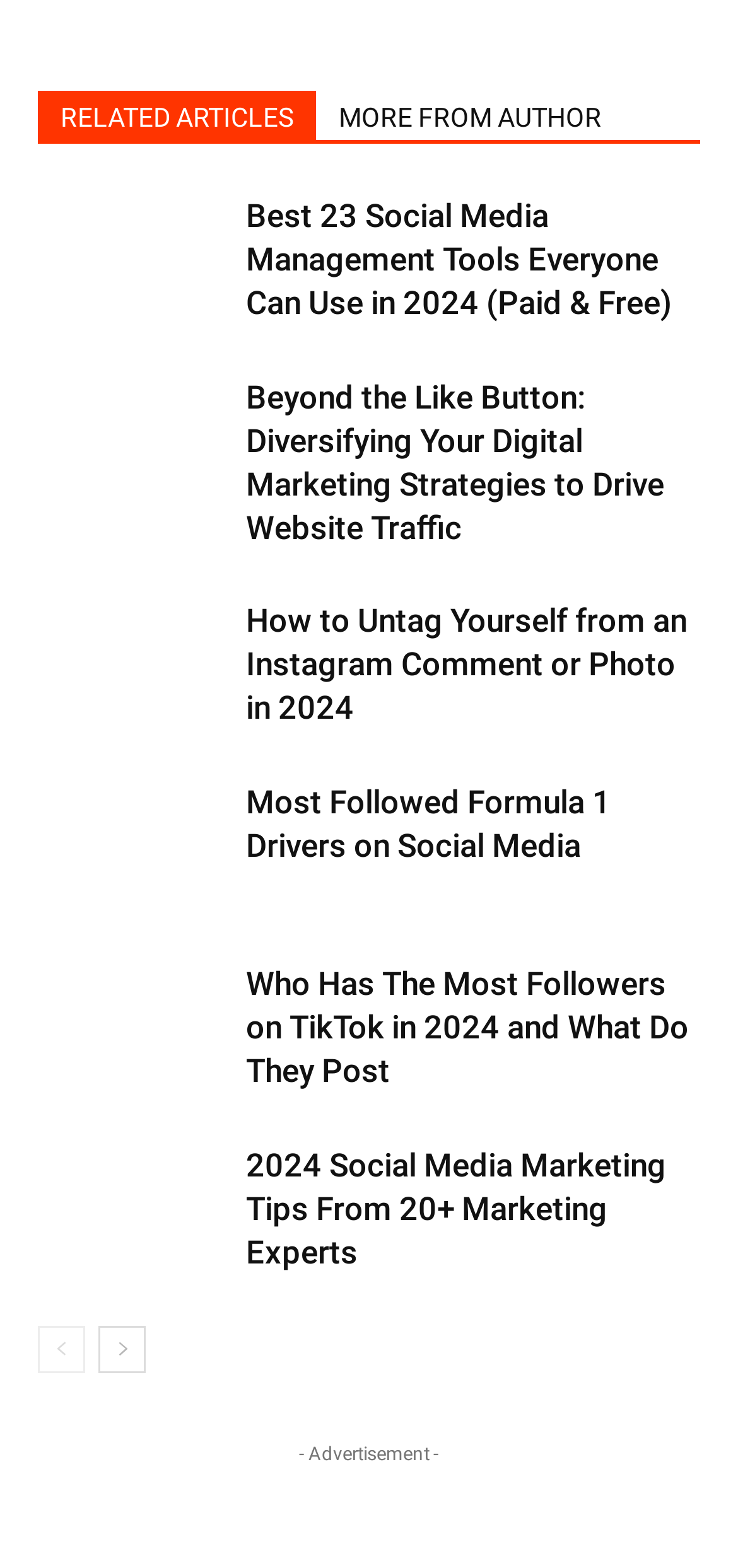Refer to the element description RELATED ARTICLES and identify the corresponding bounding box in the screenshot. Format the coordinates as (top-left x, top-left y, bottom-right x, bottom-right y) with values in the range of 0 to 1.

[0.051, 0.058, 0.428, 0.089]